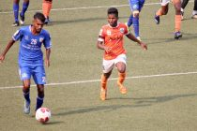Refer to the image and provide an in-depth answer to the question:
What is the color of the turf?

The color of the turf can be determined by reading the caption, which describes the vibrant colors of the players' kits contrasting against the green turf, highlighting the excitement of the match.